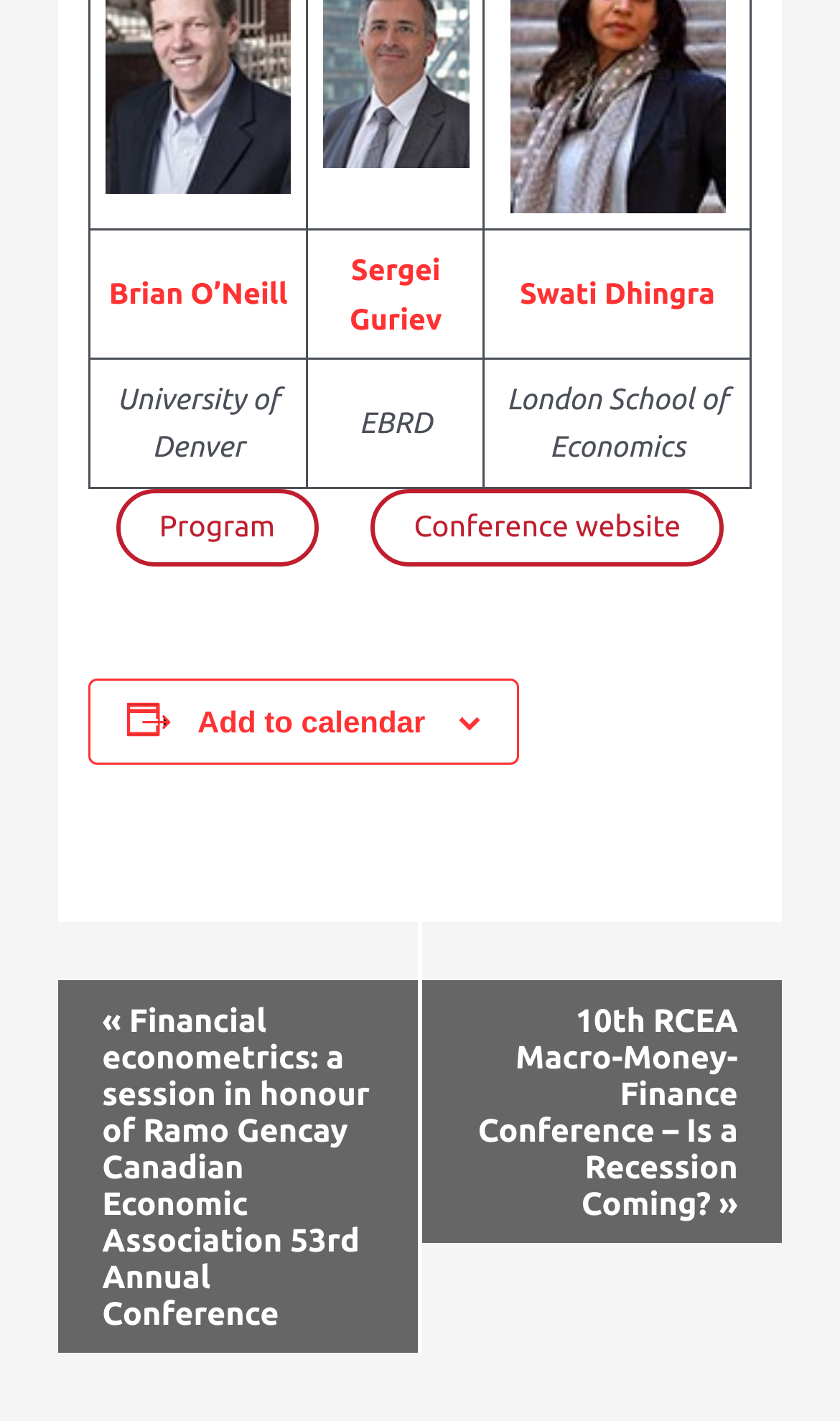What is the purpose of the button? Refer to the image and provide a one-word or short phrase answer.

Add to calendar